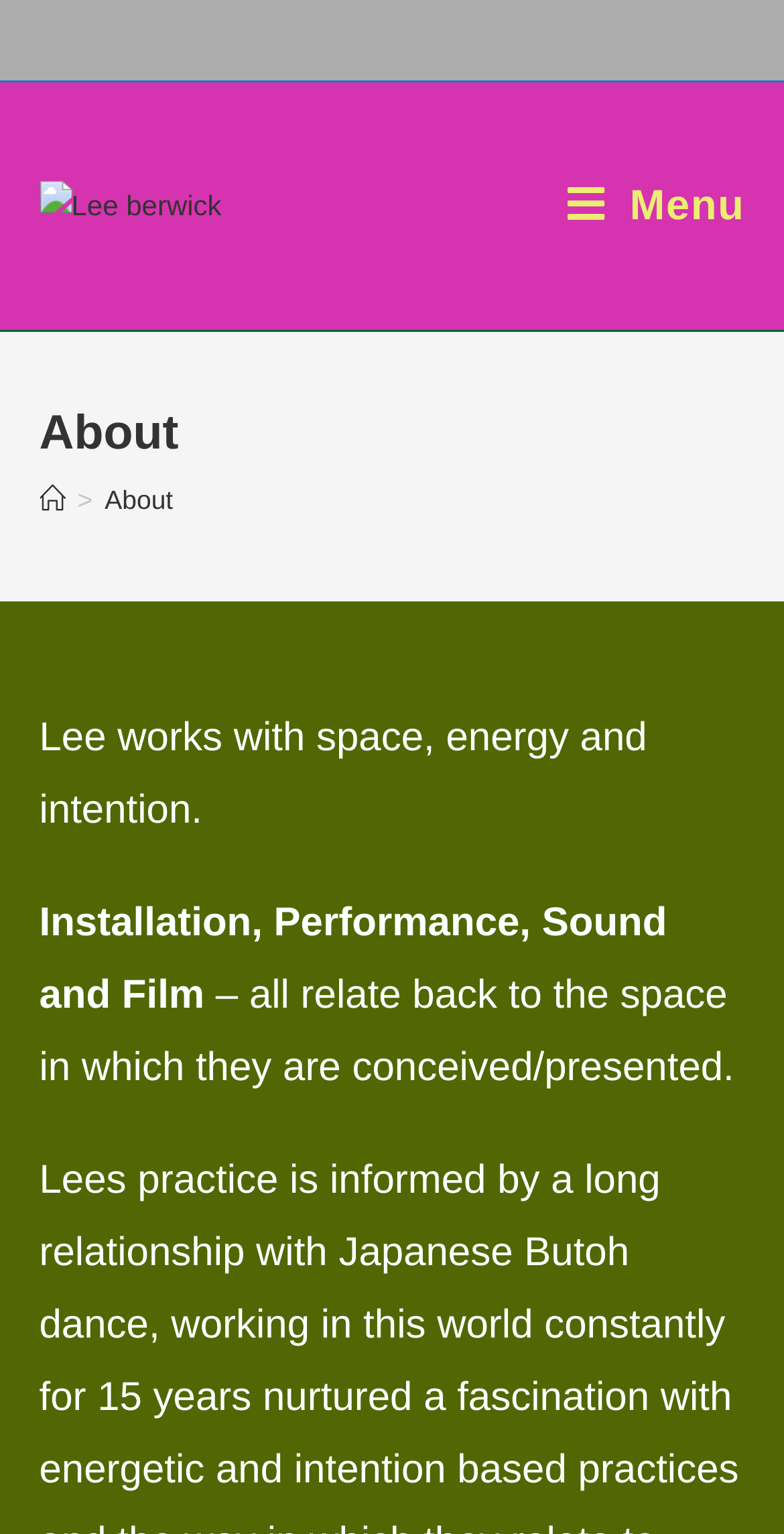From the element description alt="Food Business Africa Magazine", predict the bounding box coordinates of the UI element. The coordinates must be specified in the format (top-left x, top-left y, bottom-right x, bottom-right y) and should be within the 0 to 1 range.

None